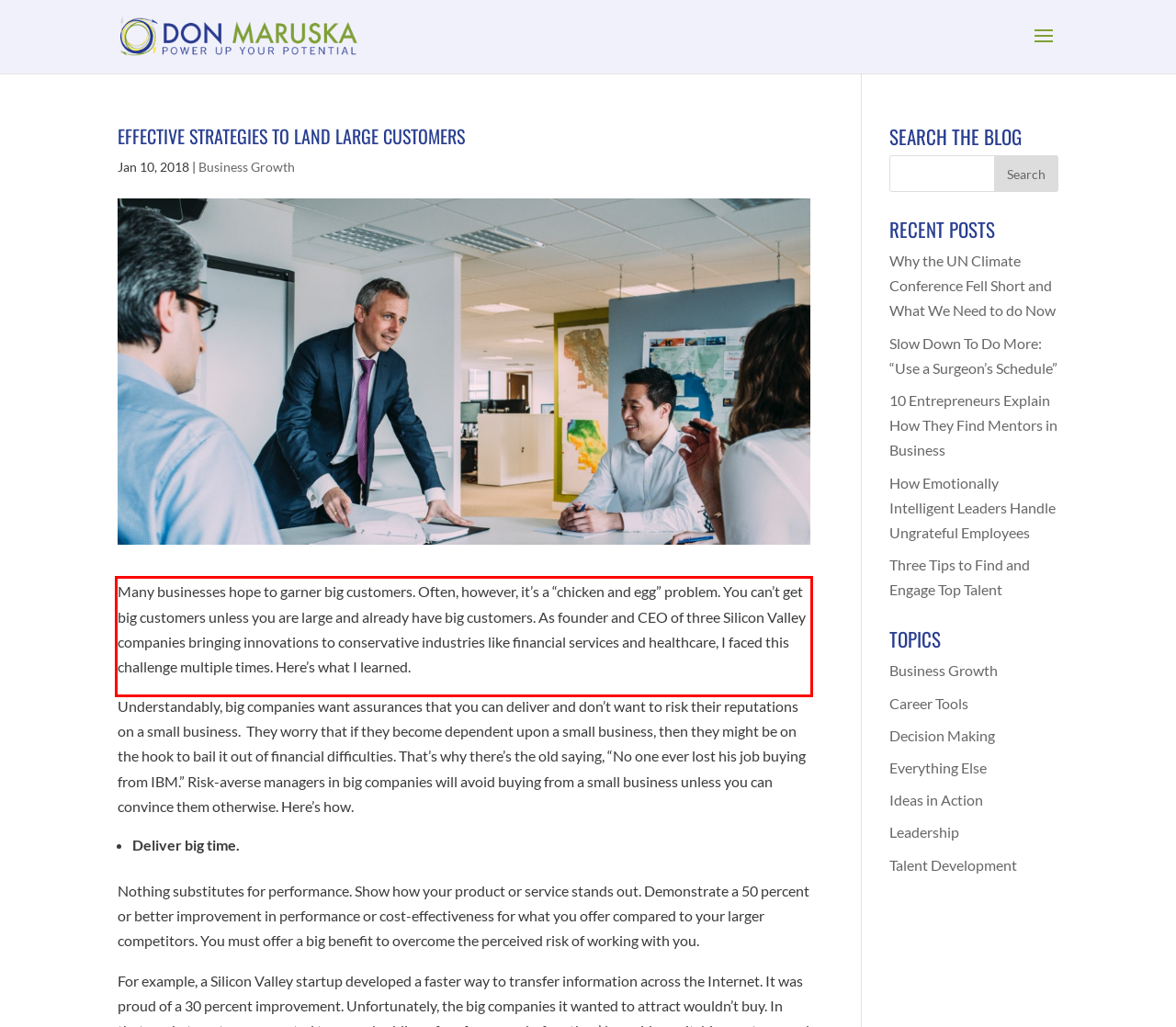Using the provided screenshot, read and generate the text content within the red-bordered area.

Many businesses hope to garner big customers. Often, however, it’s a “chicken and egg” problem. You can’t get big customers unless you are large and already have big customers. As founder and CEO of three Silicon Valley companies bringing innovations to conservative industries like financial services and healthcare, I faced this challenge multiple times. Here’s what I learned.